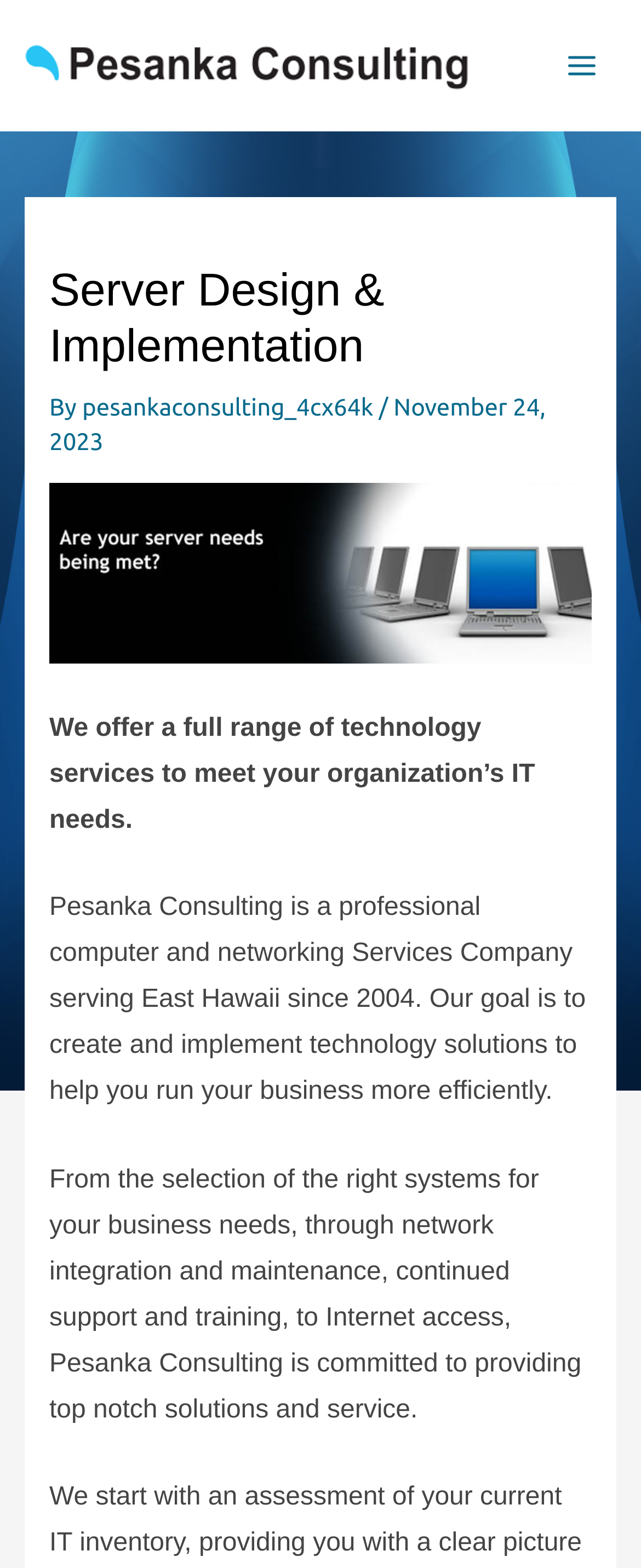Identify and provide the bounding box for the element described by: "pesankaconsulting_4cx64k".

[0.128, 0.251, 0.591, 0.268]